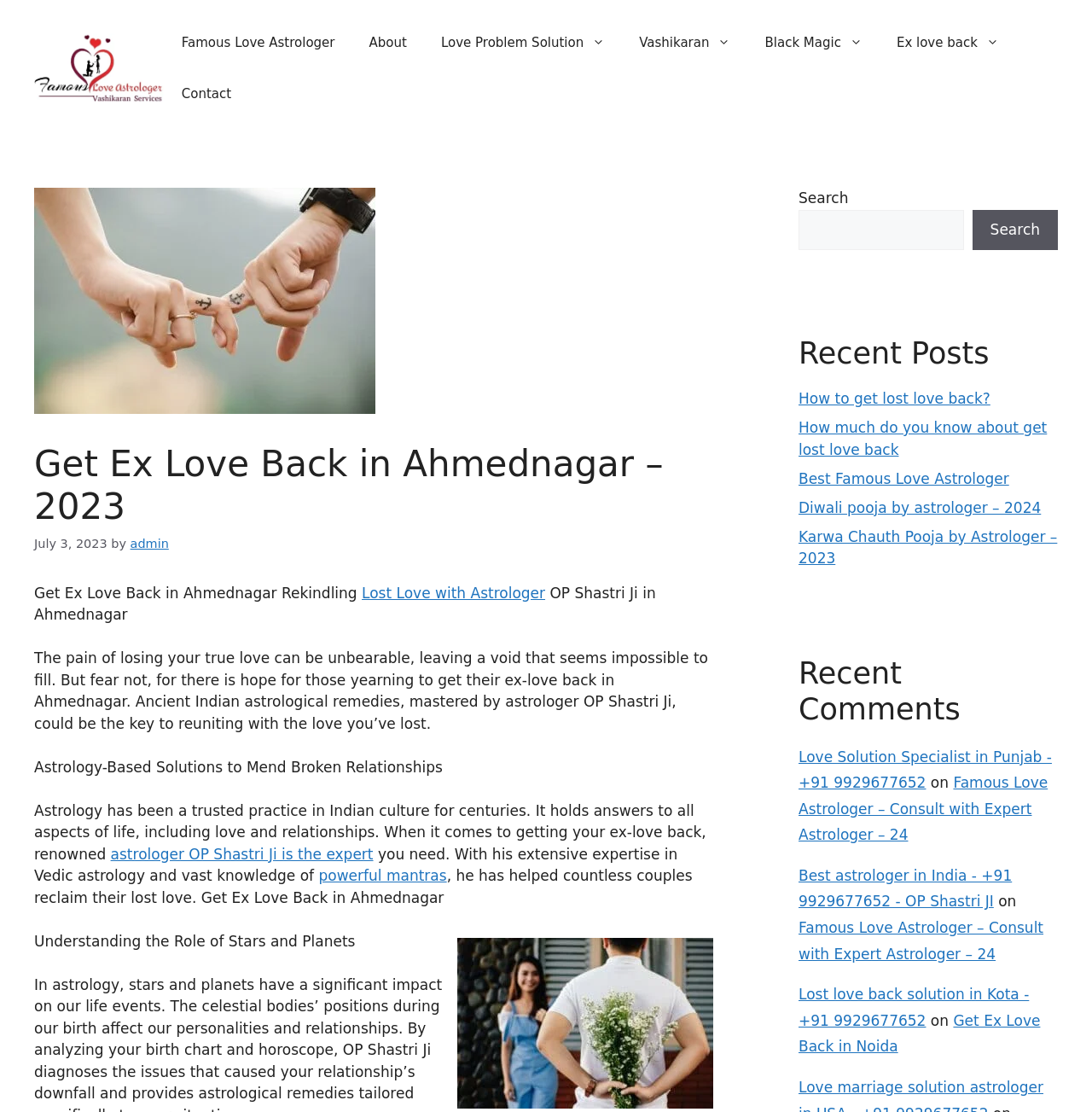Please provide the main heading of the webpage content.

Get Ex Love Back in Ahmednagar – 2023